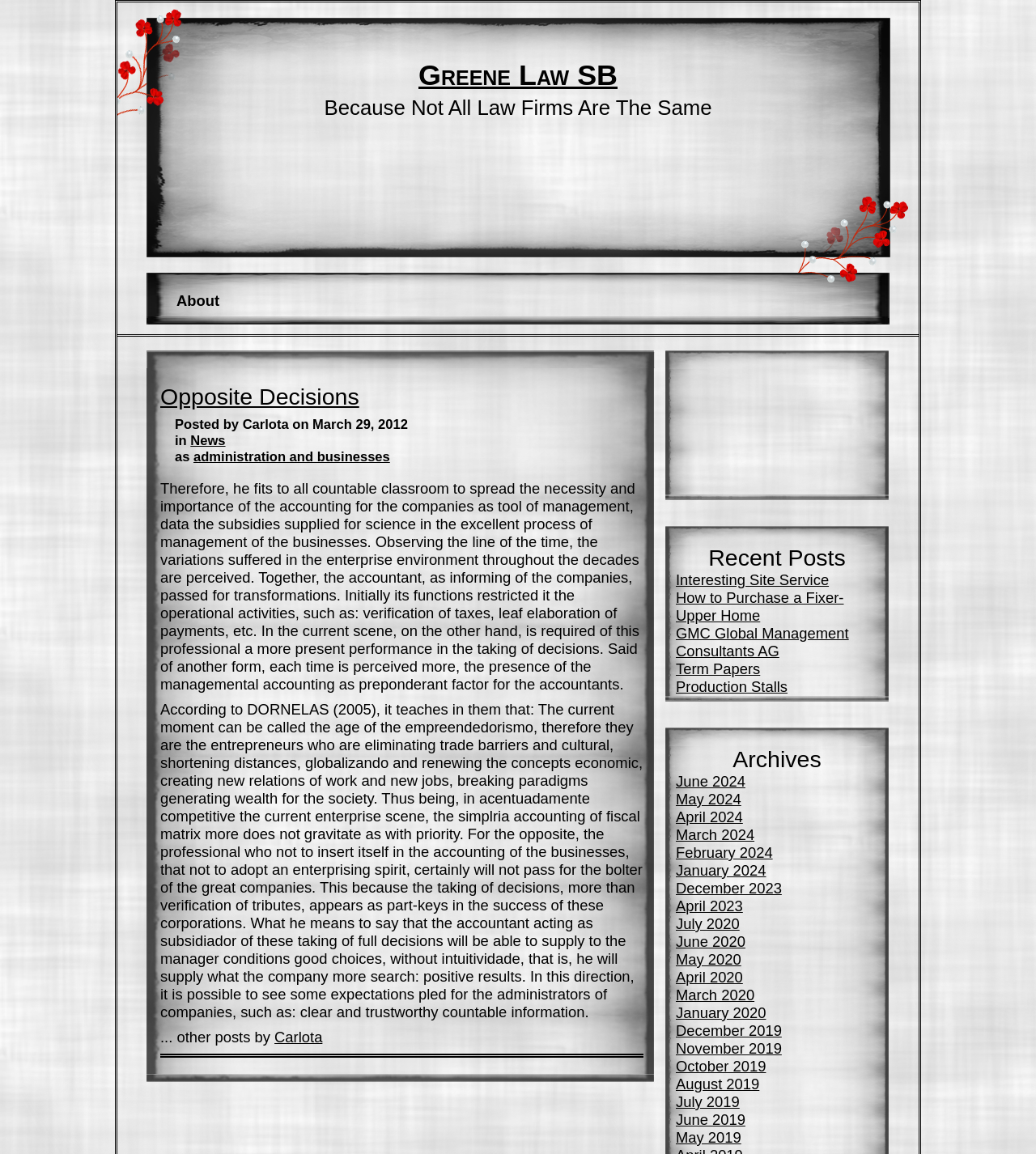Find and provide the bounding box coordinates for the UI element described here: "July 2020". The coordinates should be given as four float numbers between 0 and 1: [left, top, right, bottom].

[0.652, 0.793, 0.714, 0.808]